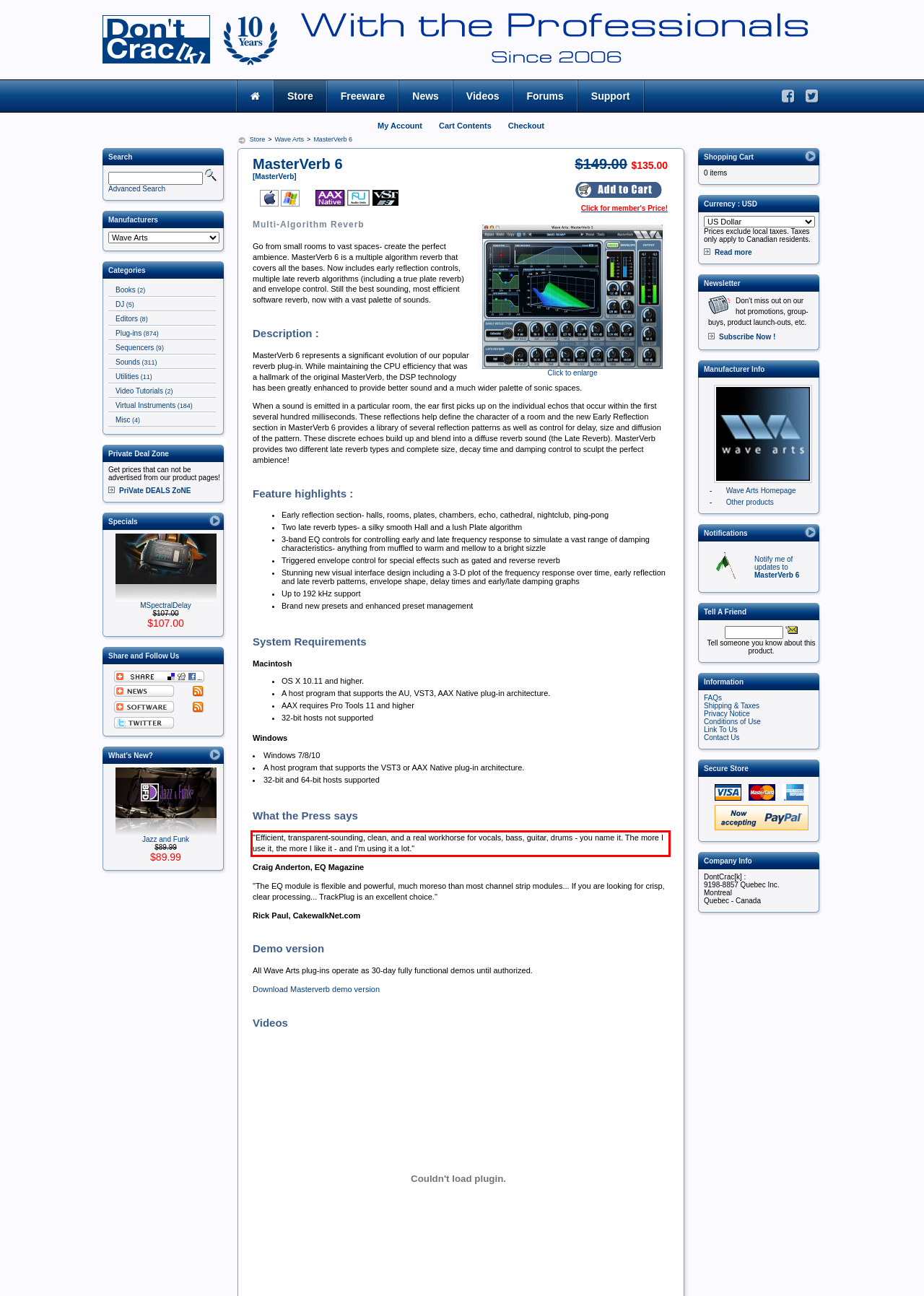The screenshot provided shows a webpage with a red bounding box. Apply OCR to the text within this red bounding box and provide the extracted content.

"Efficient, transparent-sounding, clean, and a real workhorse for vocals, bass, guitar, drums - you name it. The more I use it, the more I like it - and I'm using it a lot."